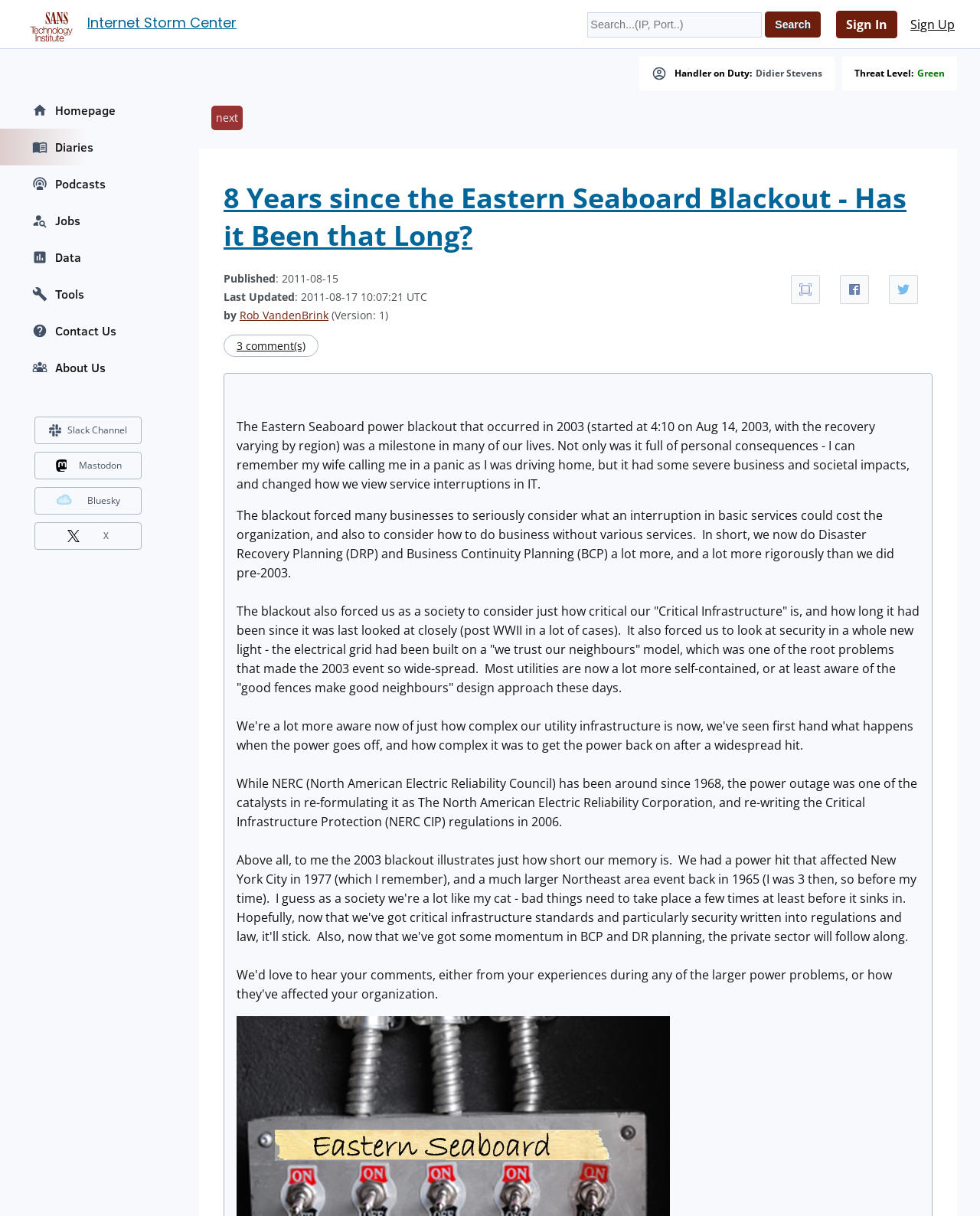How many comments are there for this diary entry?
Based on the image, please offer an in-depth response to the question.

The number of comments is indicated by the link '3 comment(s)' which is located below the diary entry text.